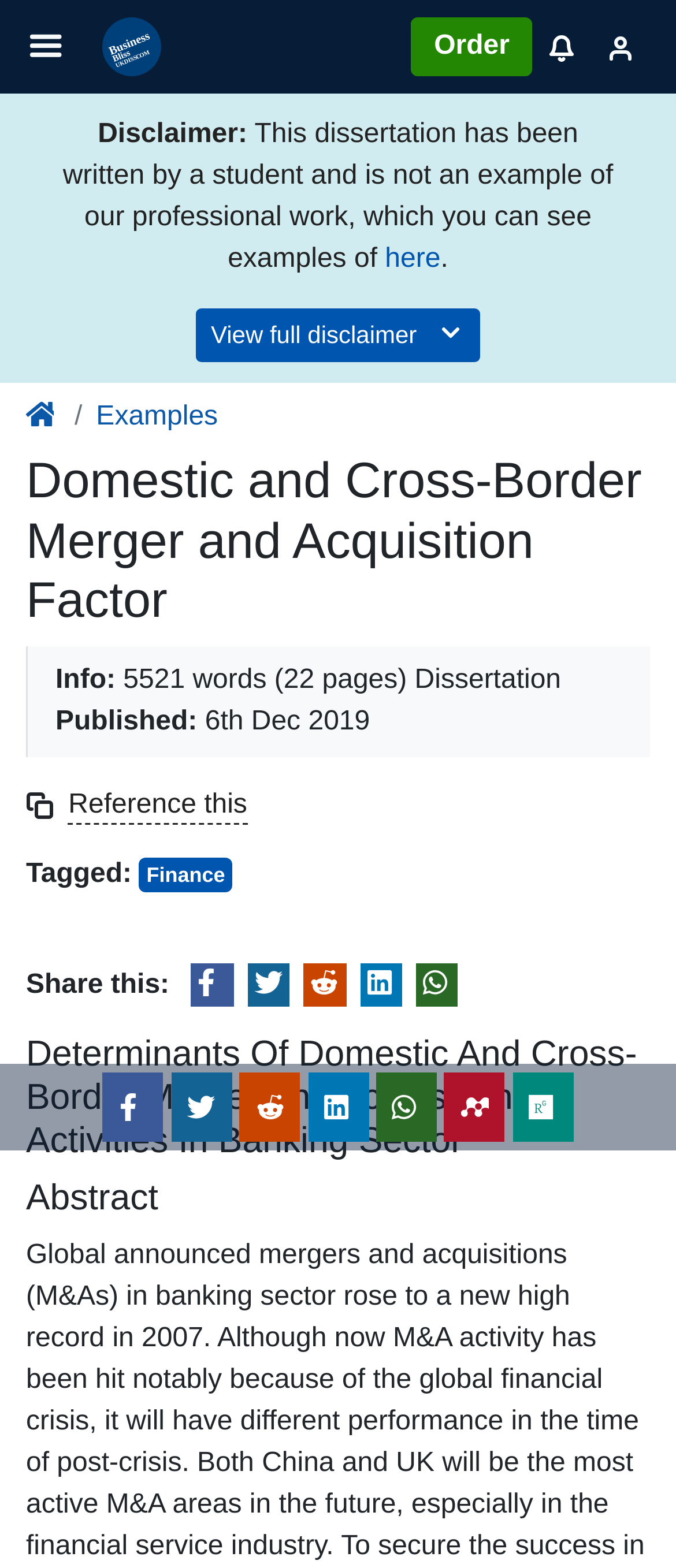Please examine the image and provide a detailed answer to the question: What is the name of the dissertation?

The name of the dissertation can be found in the heading element with the text 'Determinants Of Domestic And Cross-Border Merger And Acquisition Activities In Banking Sector'.